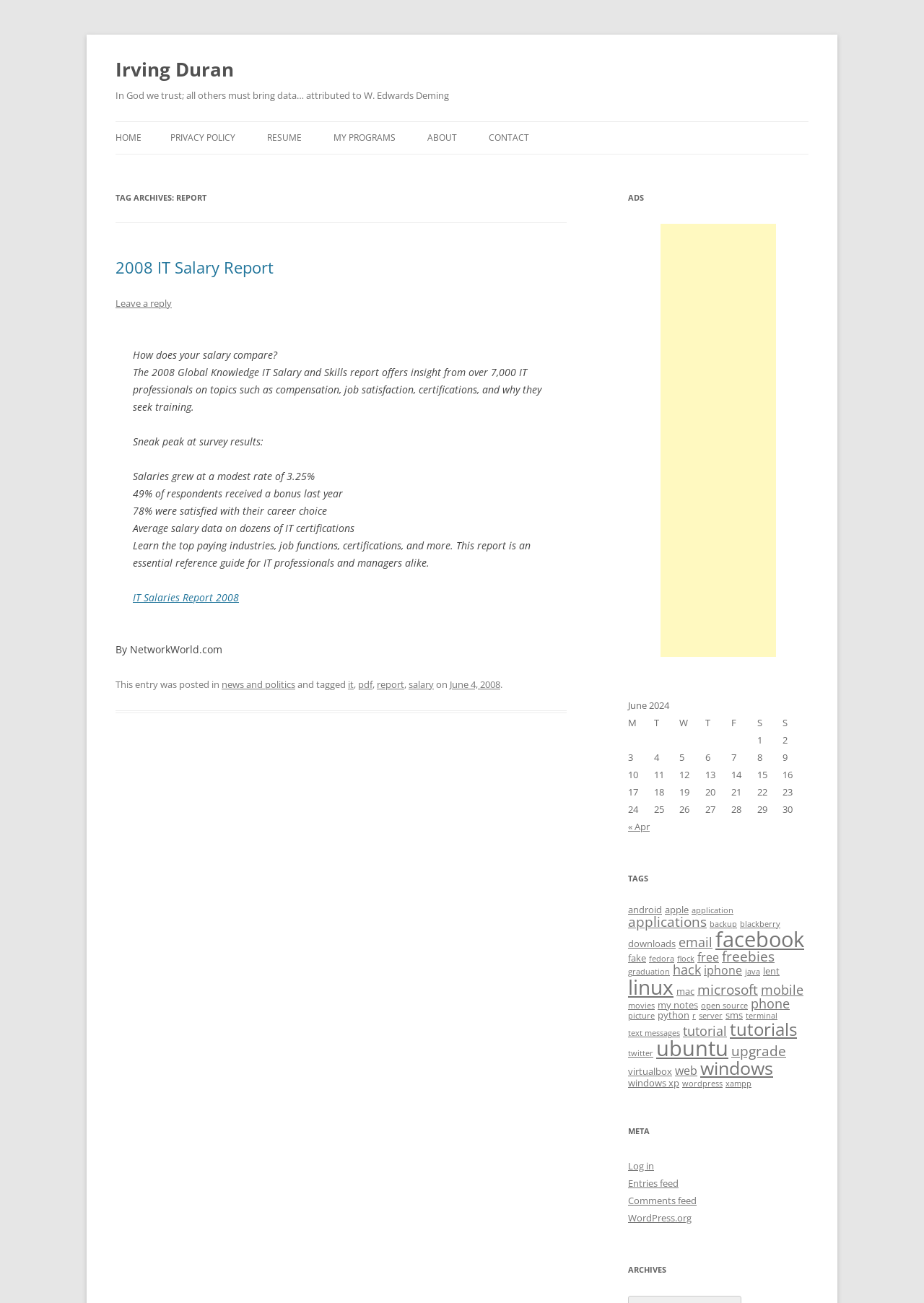What is the name of the website that posted this entry?
Using the image as a reference, answer the question in detail.

The name of the website that posted this entry can be found at the bottom of the article section, where it is mentioned as 'By NetworkWorld.com'.